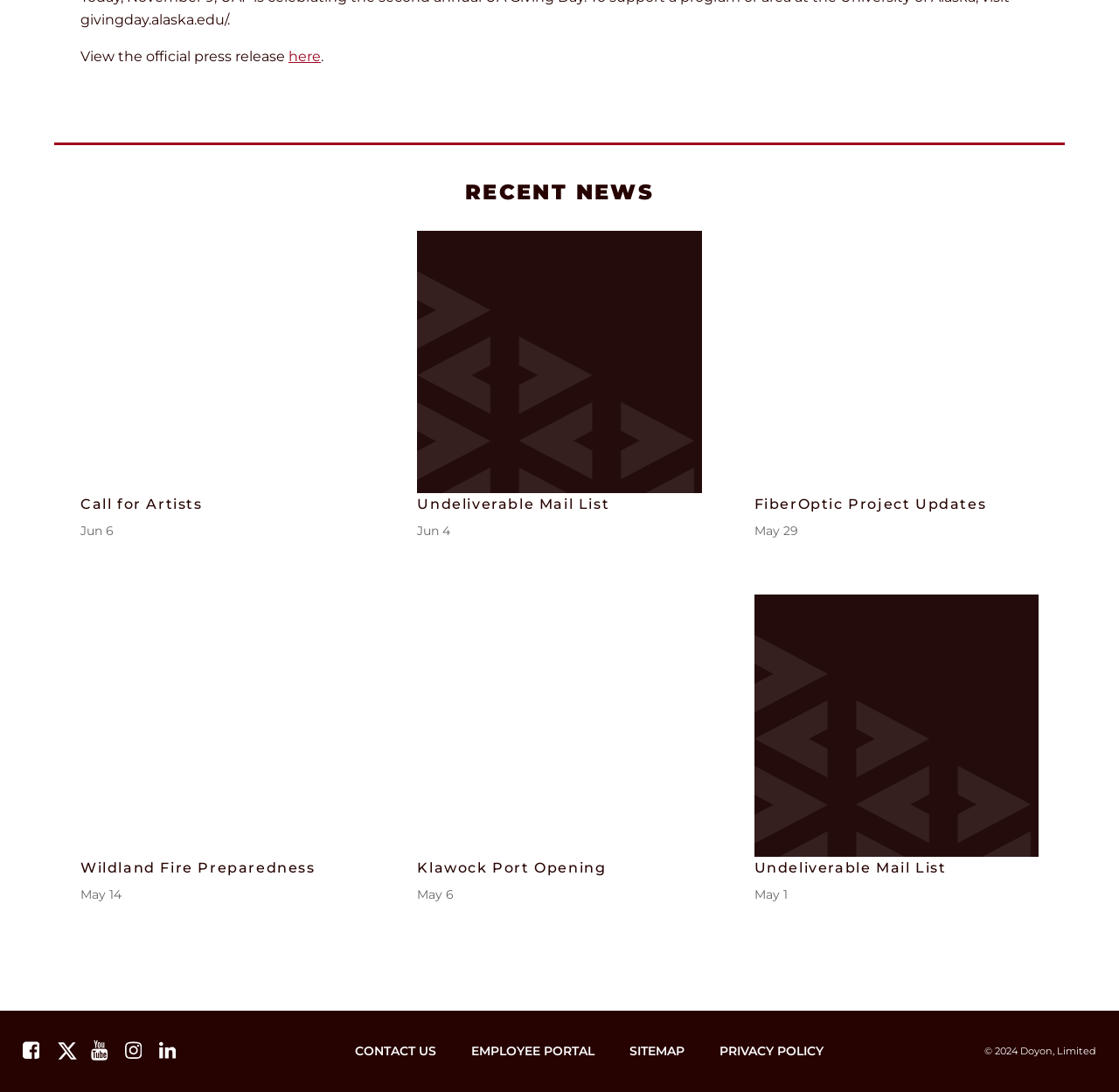Respond to the question below with a concise word or phrase:
What is the copyright year at the bottom of the page?

2024